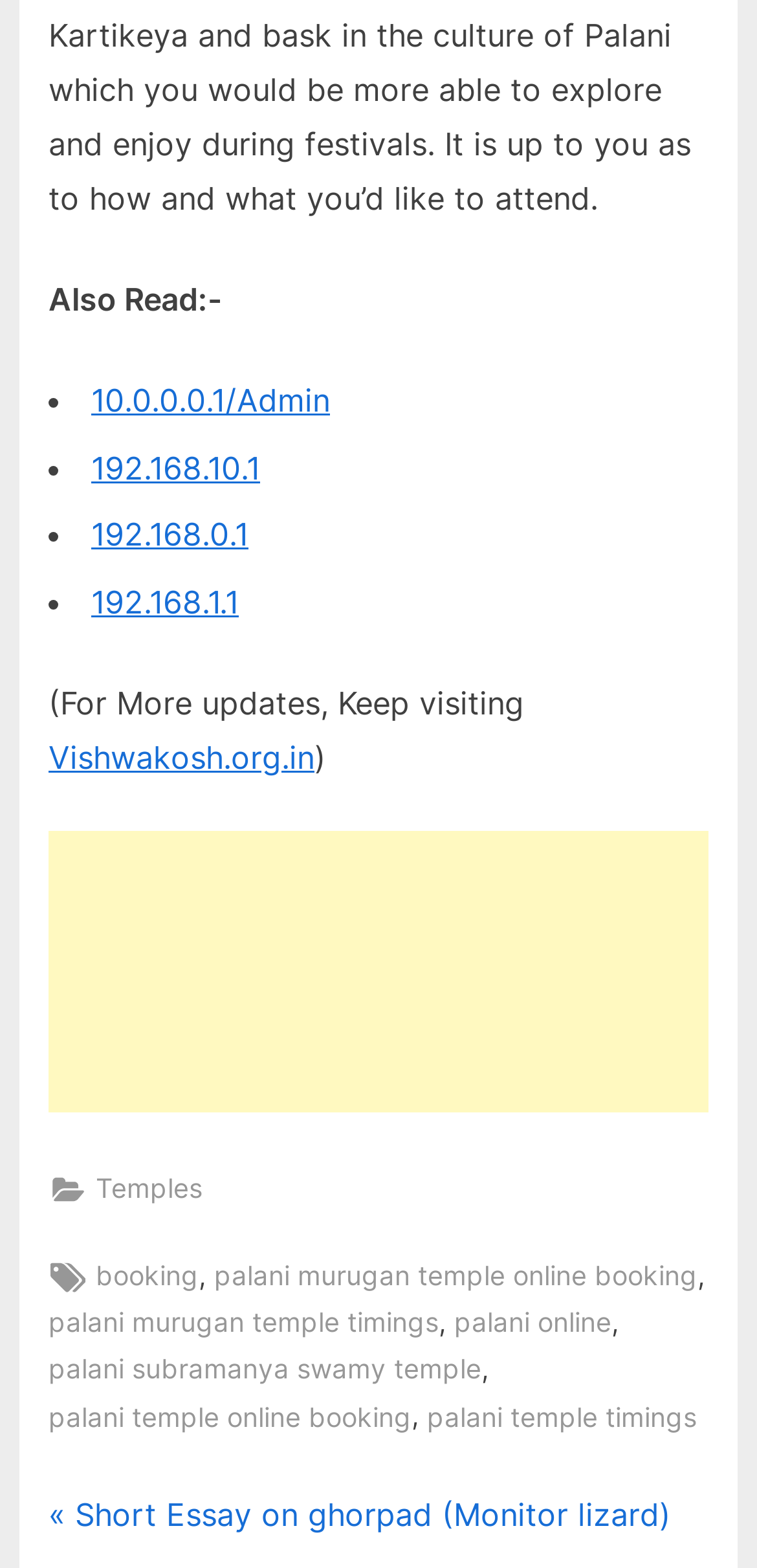Please determine the bounding box coordinates of the element's region to click for the following instruction: "Check the previous post about ghorpad".

[0.064, 0.949, 0.887, 0.983]